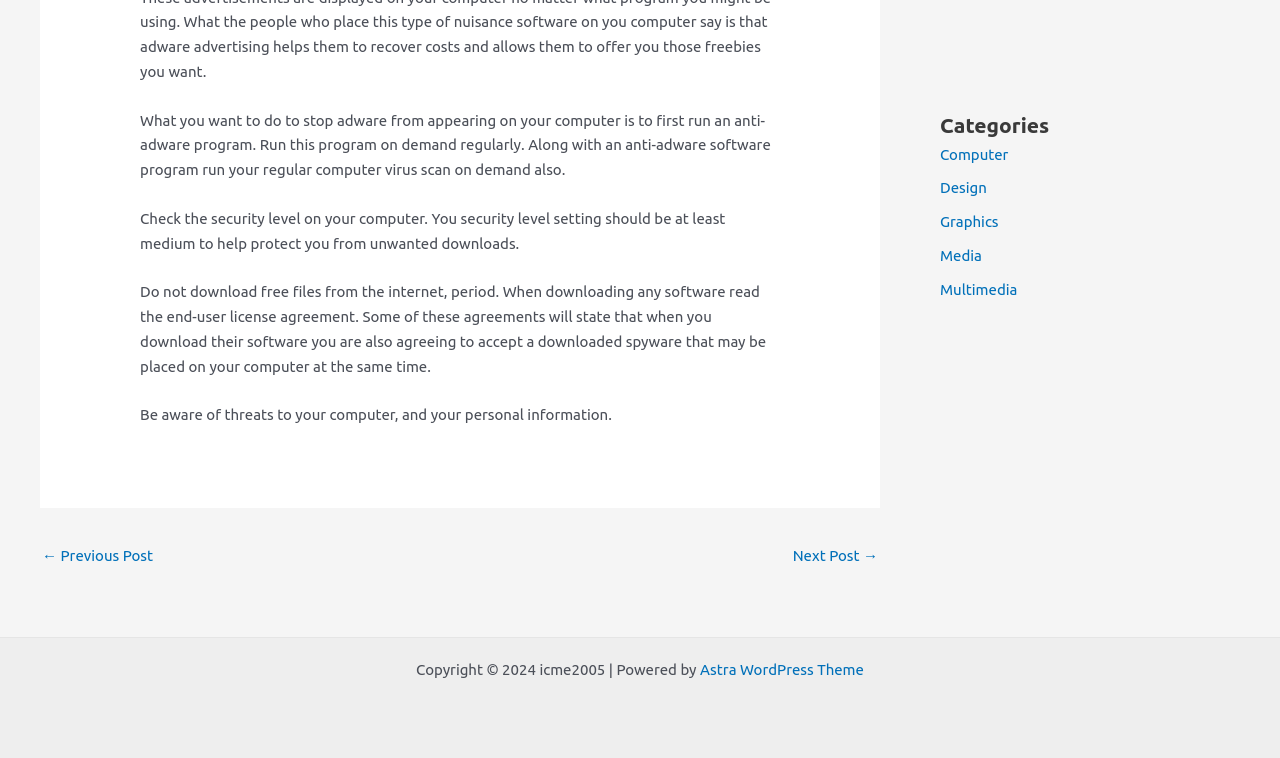Determine the bounding box for the described UI element: "Graphics".

[0.734, 0.281, 0.78, 0.304]